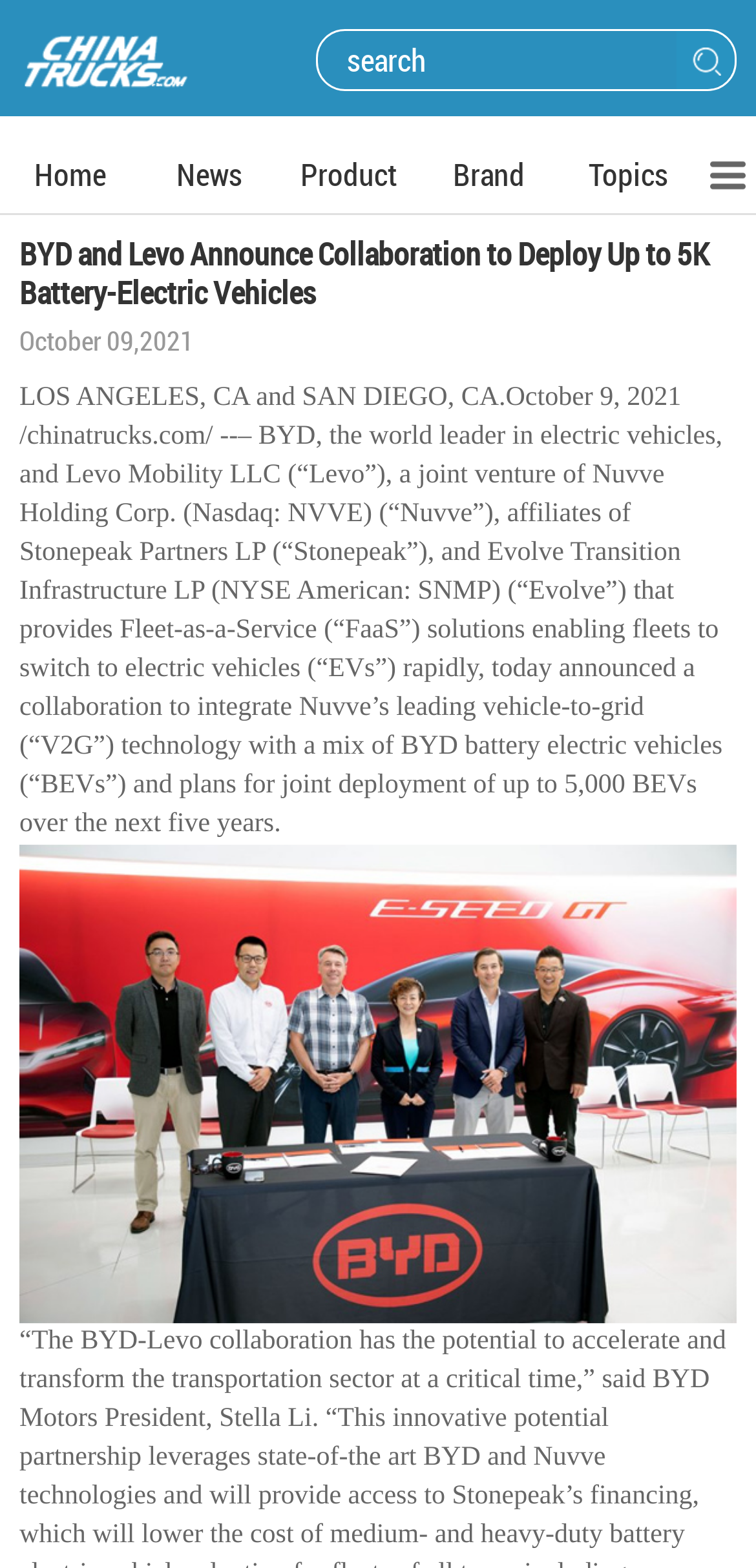What is the company that provides Fleet-as-a-Service solutions?
From the image, provide a succinct answer in one word or a short phrase.

Levo